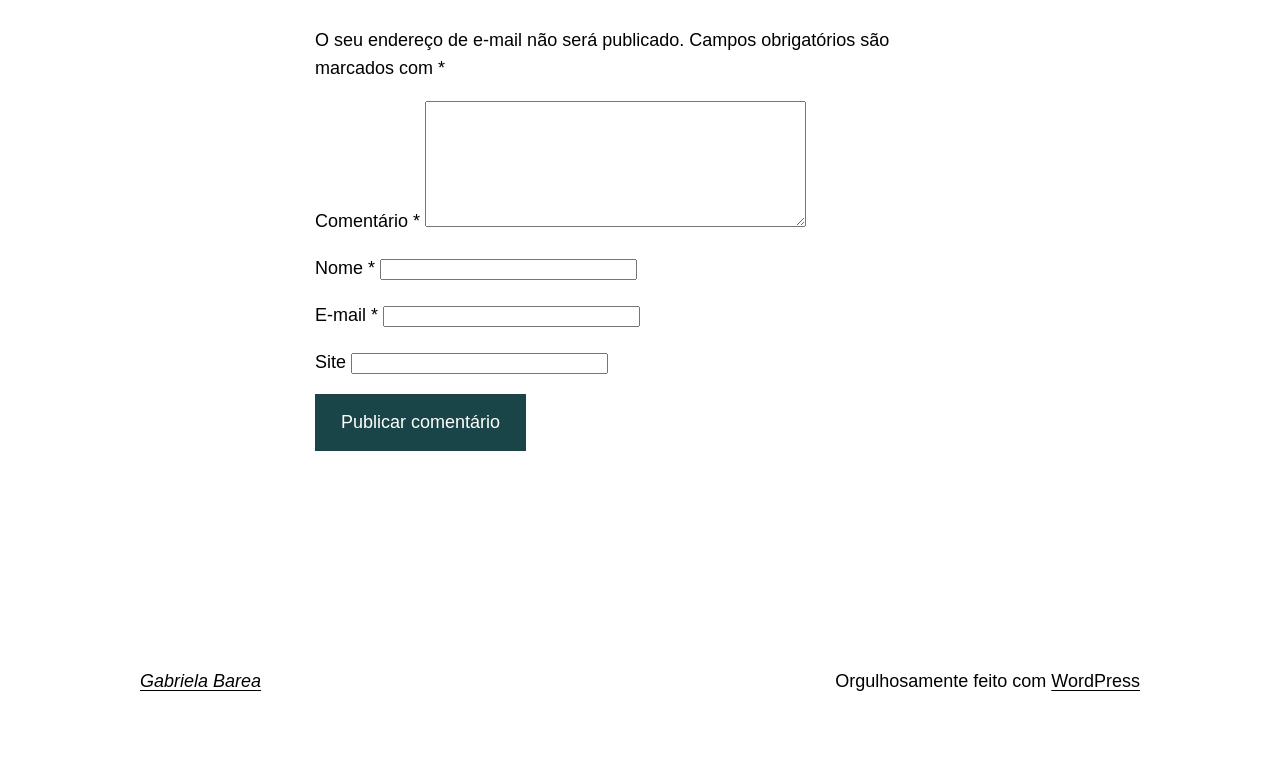Please specify the bounding box coordinates in the format (top-left x, top-left y, bottom-right x, bottom-right y), with all values as floating point numbers between 0 and 1. Identify the bounding box of the UI element described by: WordPress

[0.821, 0.883, 0.891, 0.909]